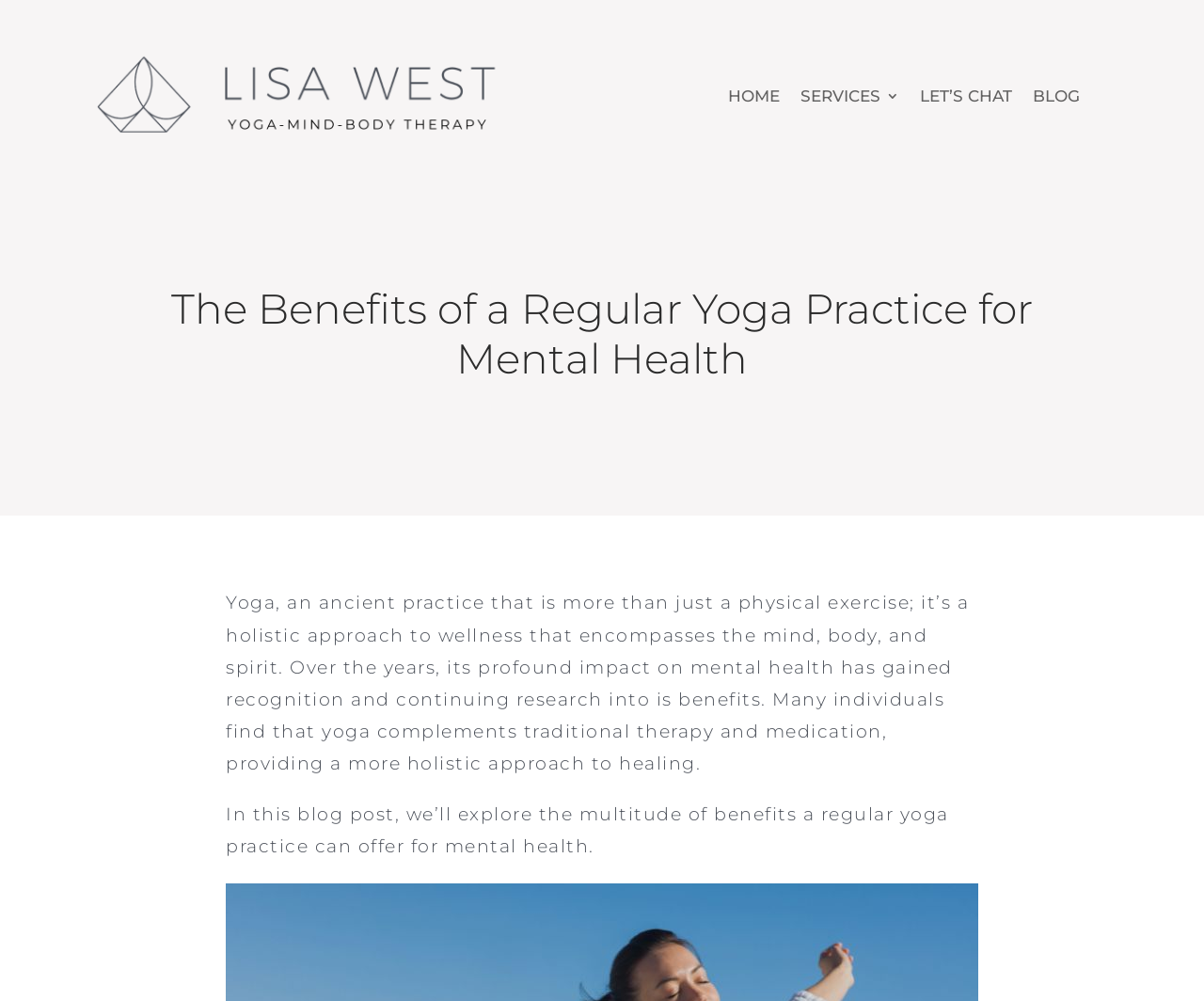What is yoga described as in this article?
Using the visual information, respond with a single word or phrase.

Holistic approach to wellness